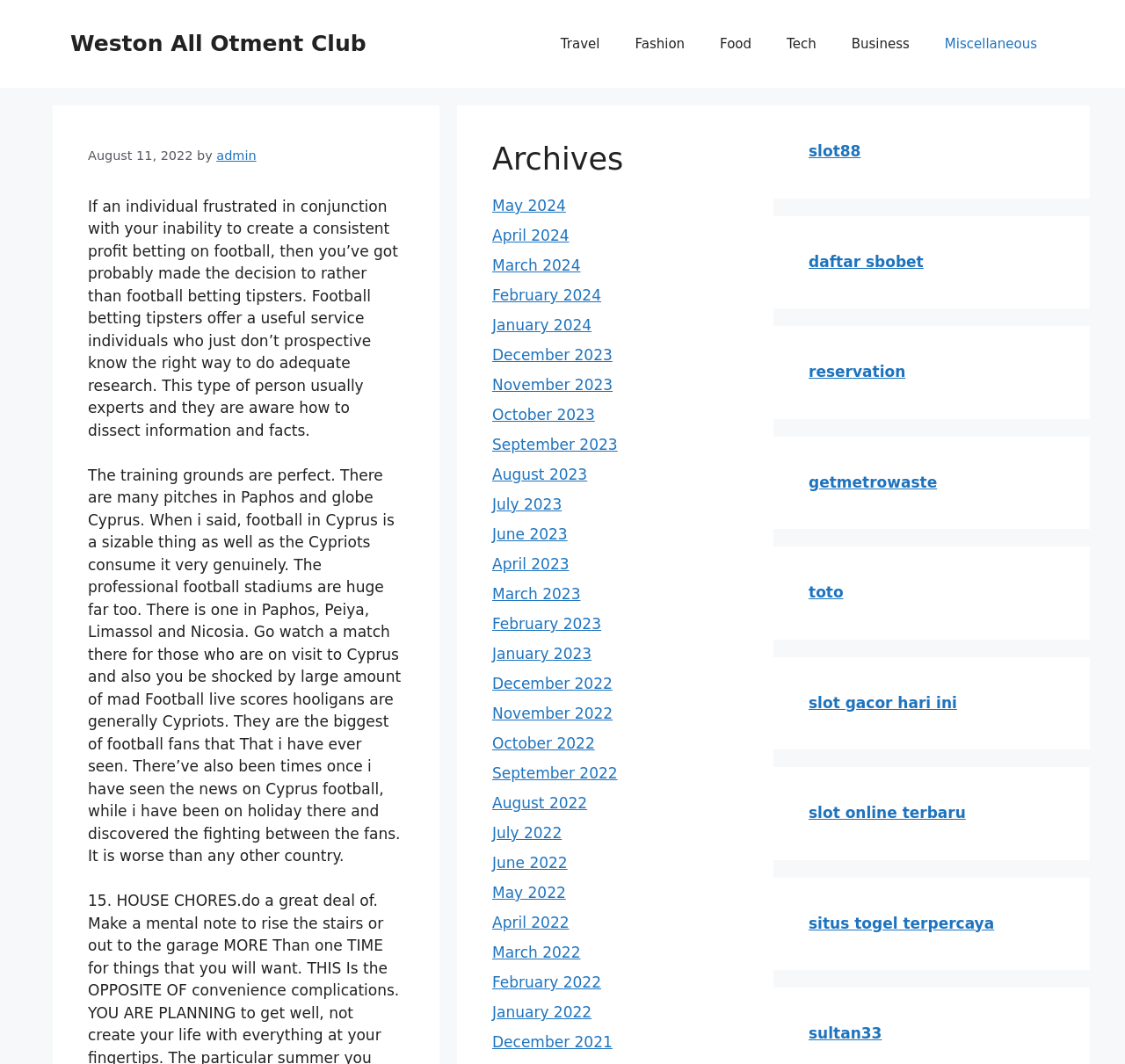Using the description "October 2022", predict the bounding box of the relevant HTML element.

[0.438, 0.69, 0.529, 0.707]